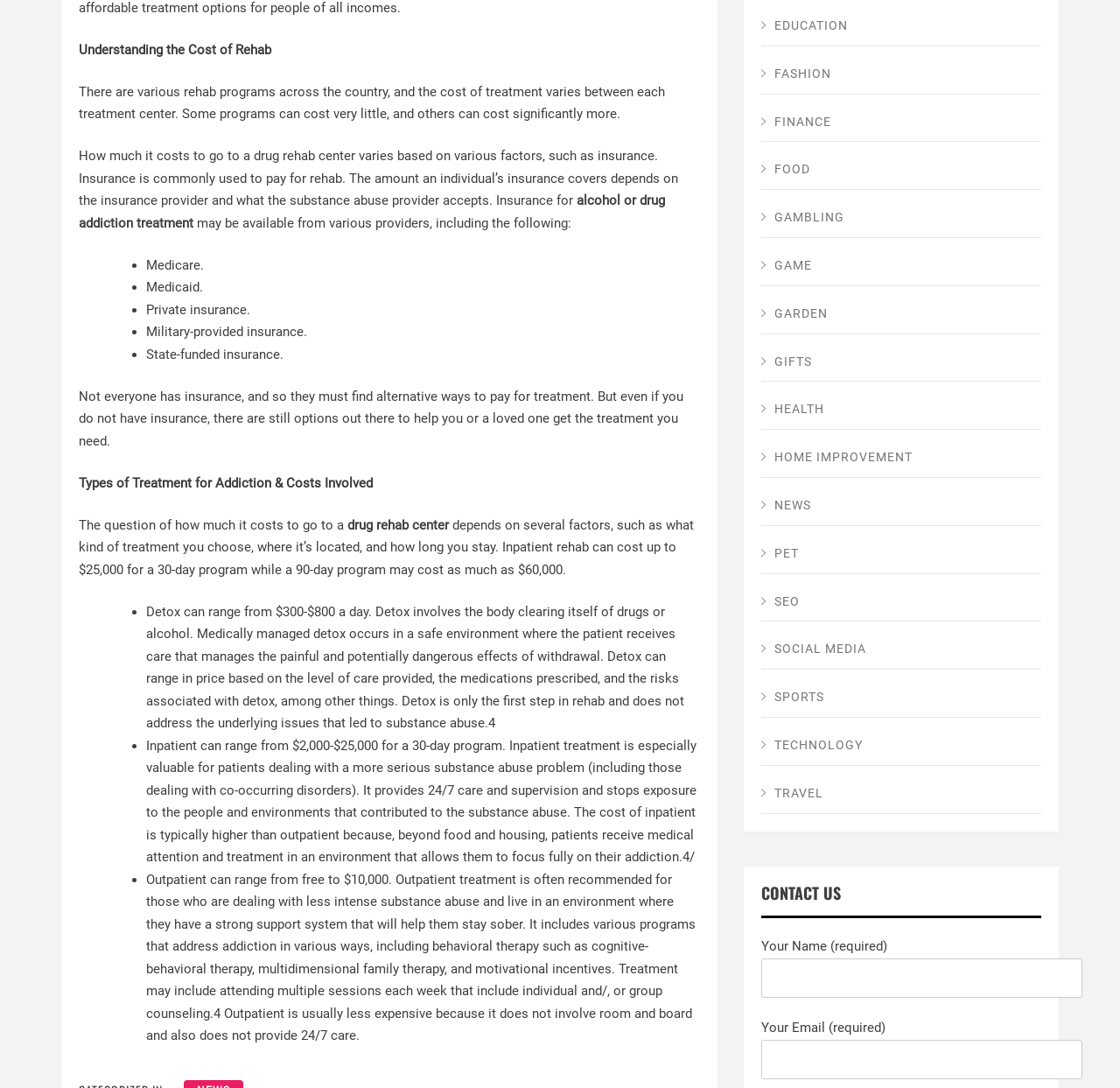What is the main topic of this webpage?
Using the information presented in the image, please offer a detailed response to the question.

Based on the static text elements, the webpage appears to be discussing the cost of rehab programs, including the factors that affect the cost and the different types of treatment available.